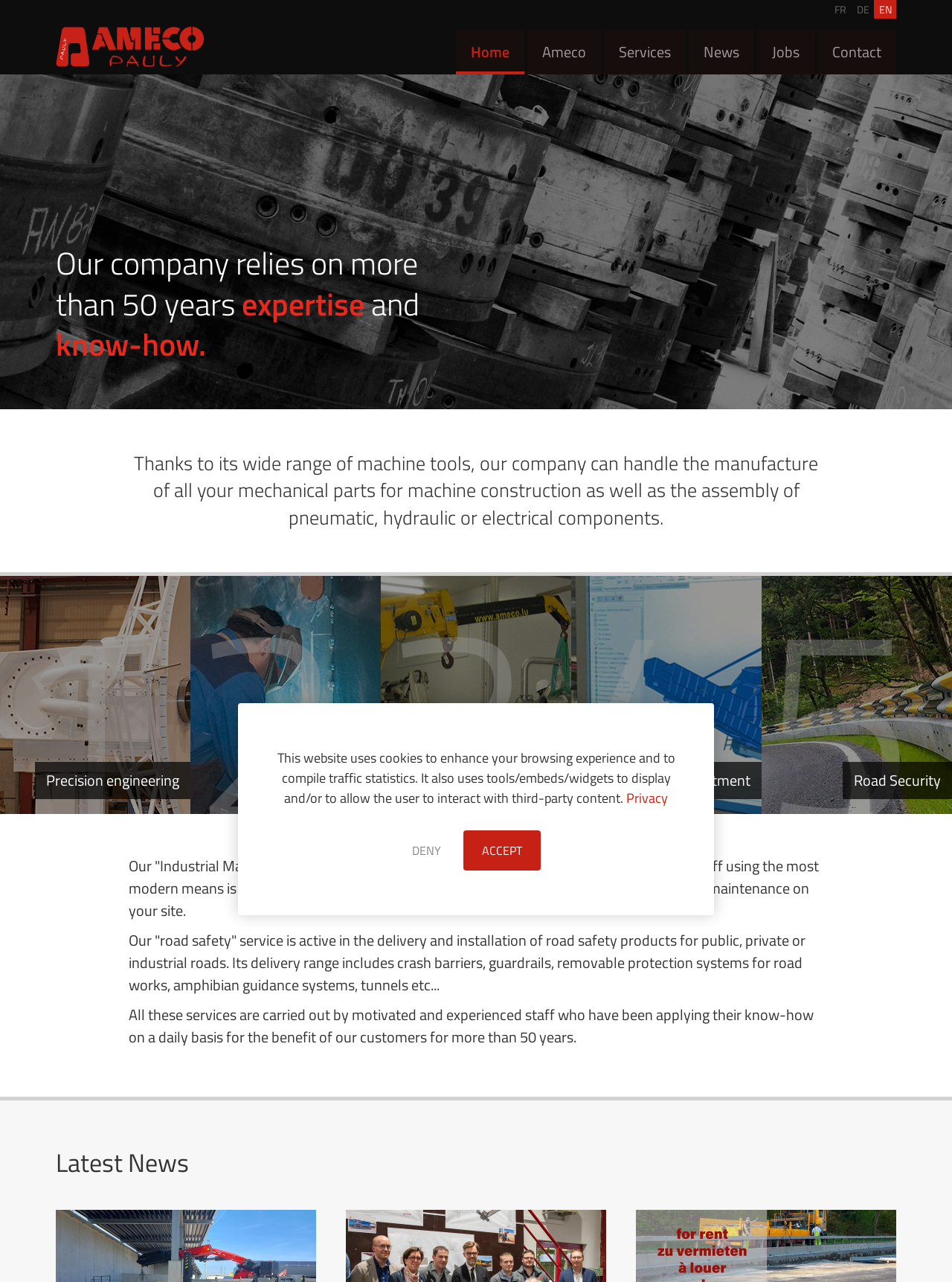Extract the primary heading text from the webpage.

Our company relies on more than 50 years expertise and know-how.